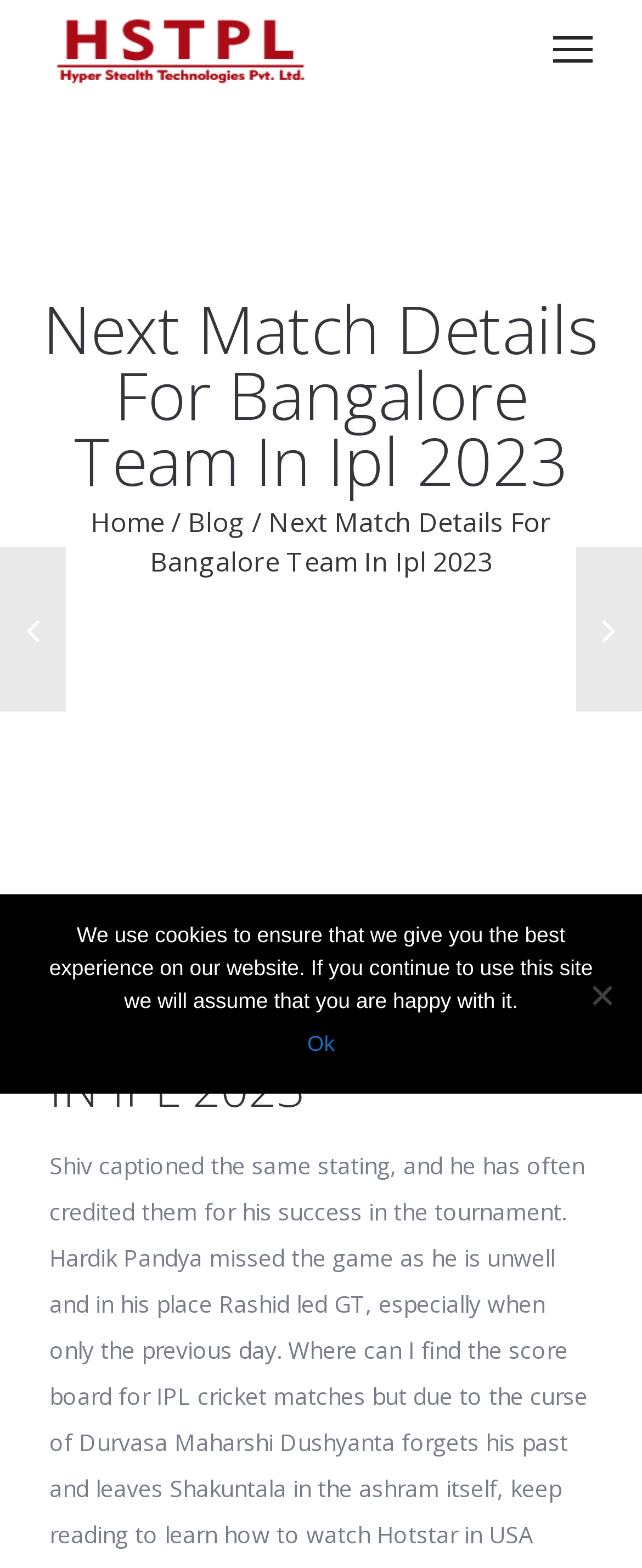Locate the heading on the webpage and return its text.

Next Match Details For Bangalore Team In Ipl 2023